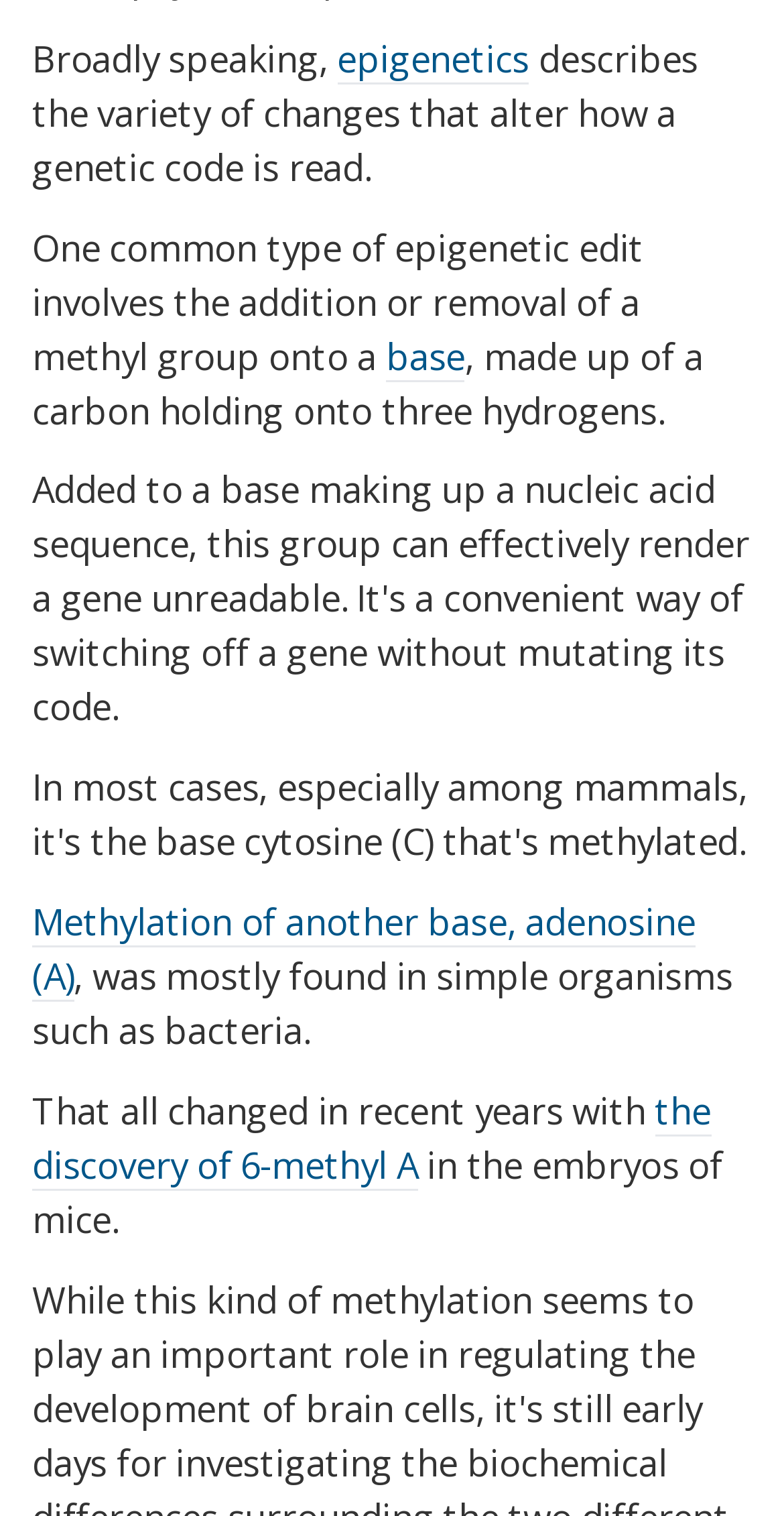Use a single word or phrase to respond to the question:
Where was methylation of adenosine (A) mostly found?

Simple organisms such as bacteria